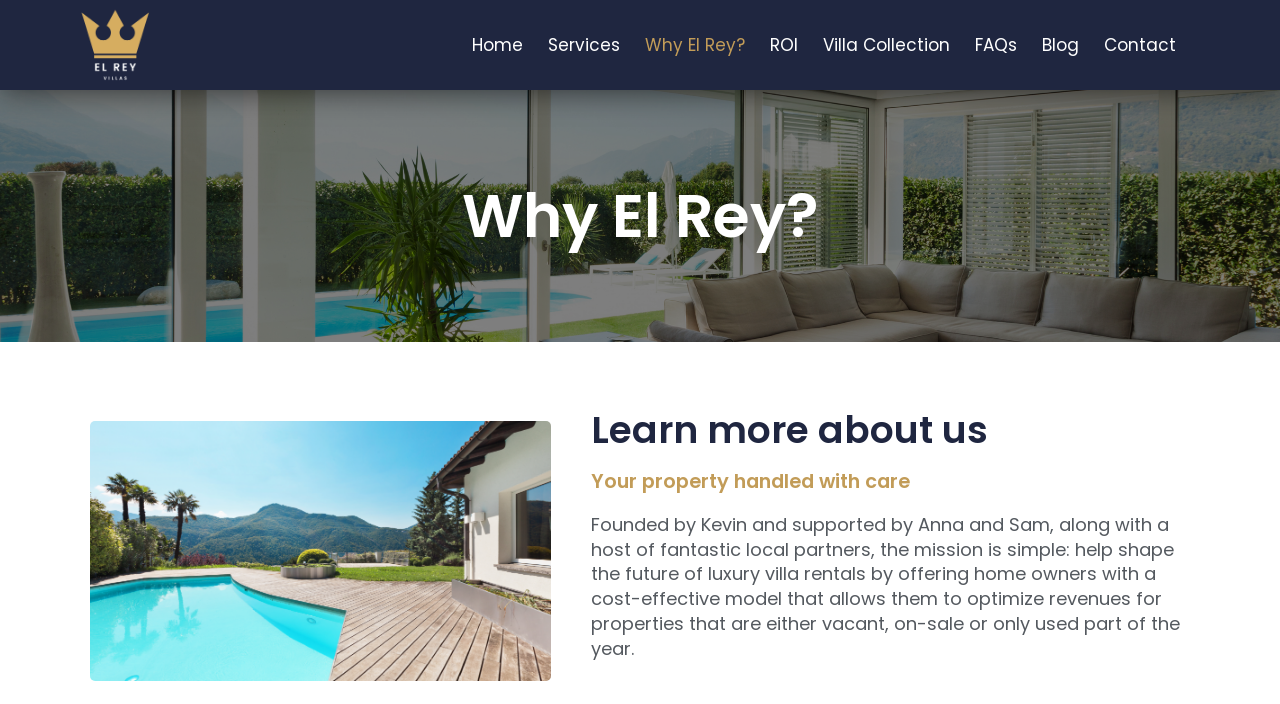Specify the bounding box coordinates of the element's area that should be clicked to execute the given instruction: "Read about Why El Rey?". The coordinates should be four float numbers between 0 and 1, i.e., [left, top, right, bottom].

[0.062, 0.247, 0.938, 0.366]